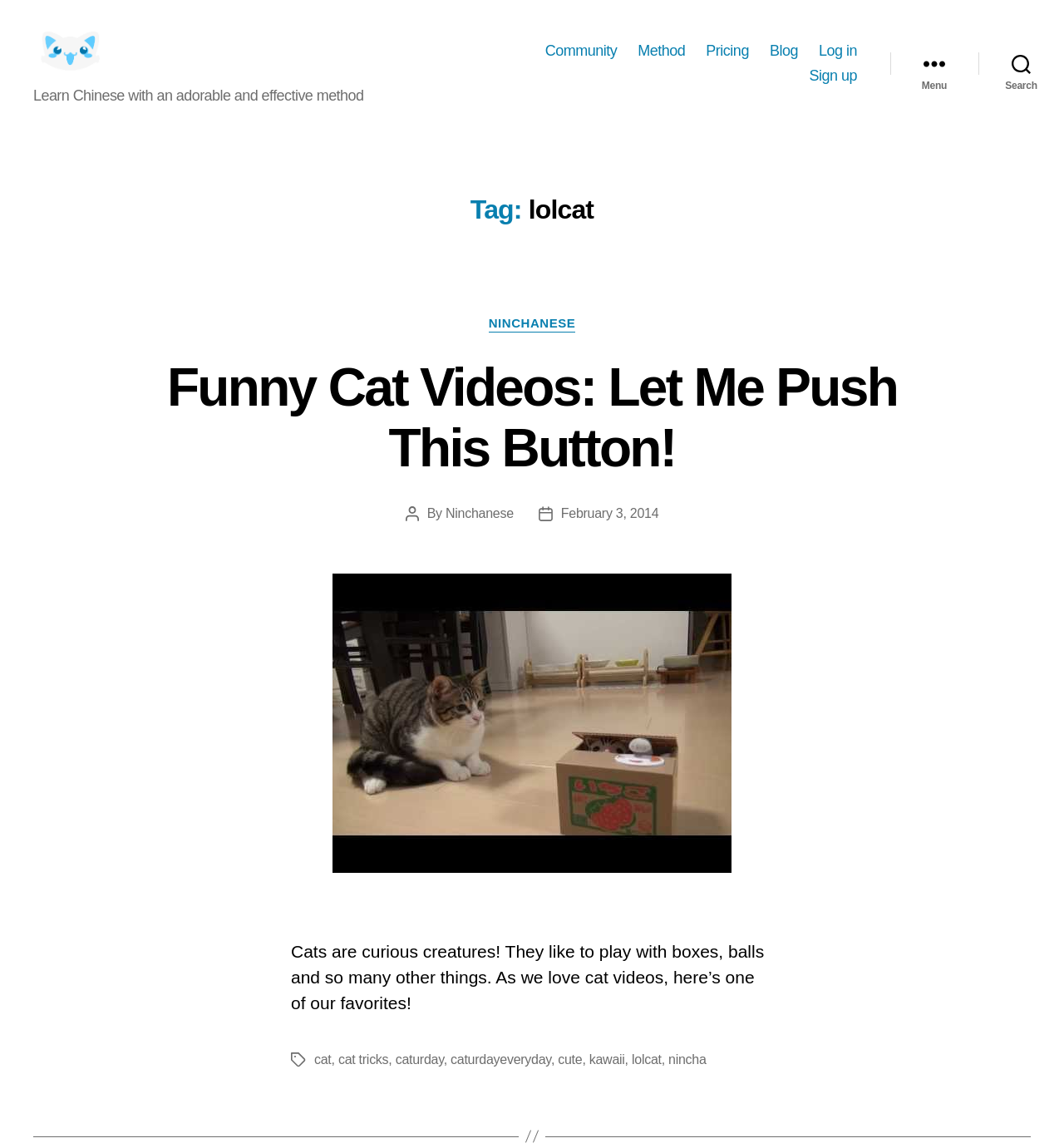Based on the element description "nincha", predict the bounding box coordinates of the UI element.

[0.628, 0.922, 0.664, 0.934]